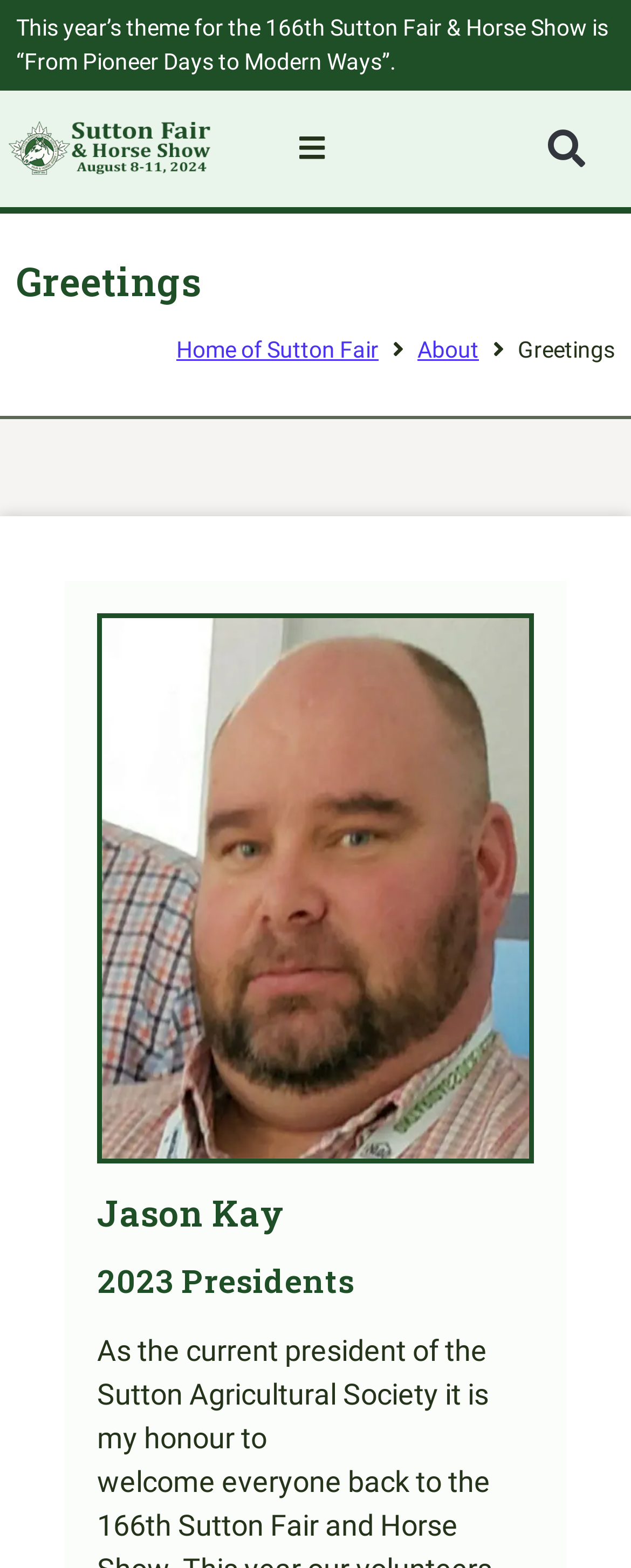Locate the bounding box of the UI element based on this description: "Home of Sutton Fair". Provide four float numbers between 0 and 1 as [left, top, right, bottom].

[0.279, 0.212, 0.6, 0.234]